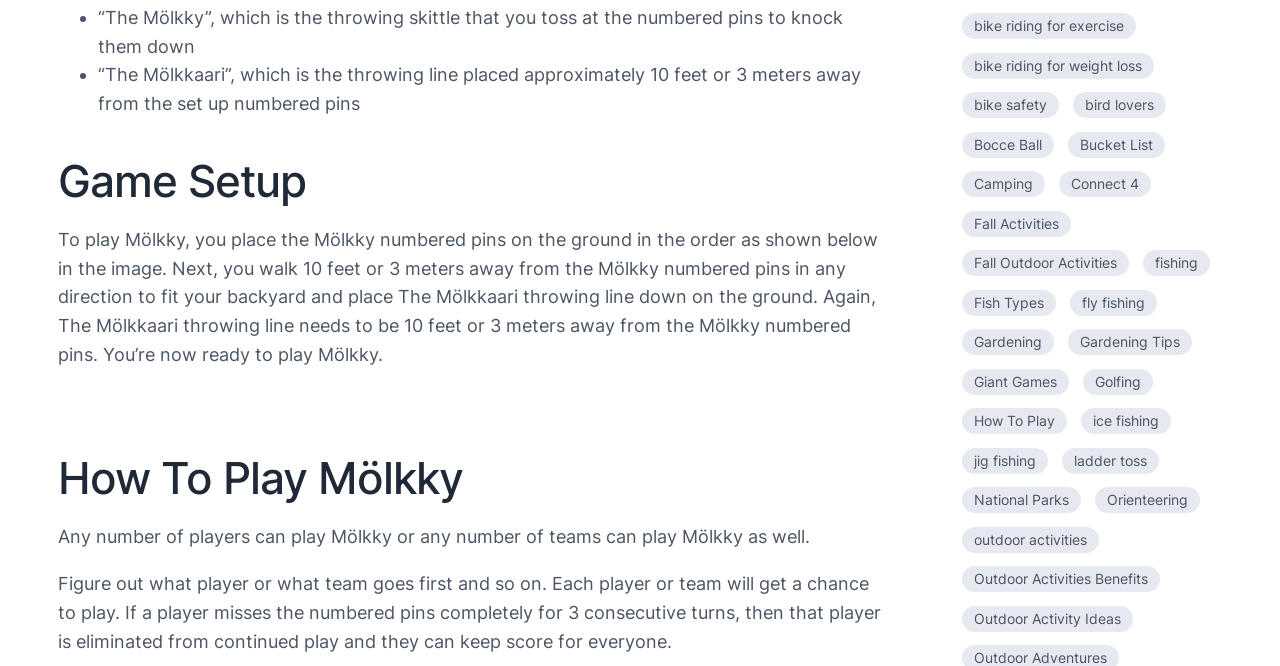Could you provide the bounding box coordinates for the portion of the screen to click to complete this instruction: "Click on 'bike riding for exercise'"?

[0.752, 0.02, 0.888, 0.059]